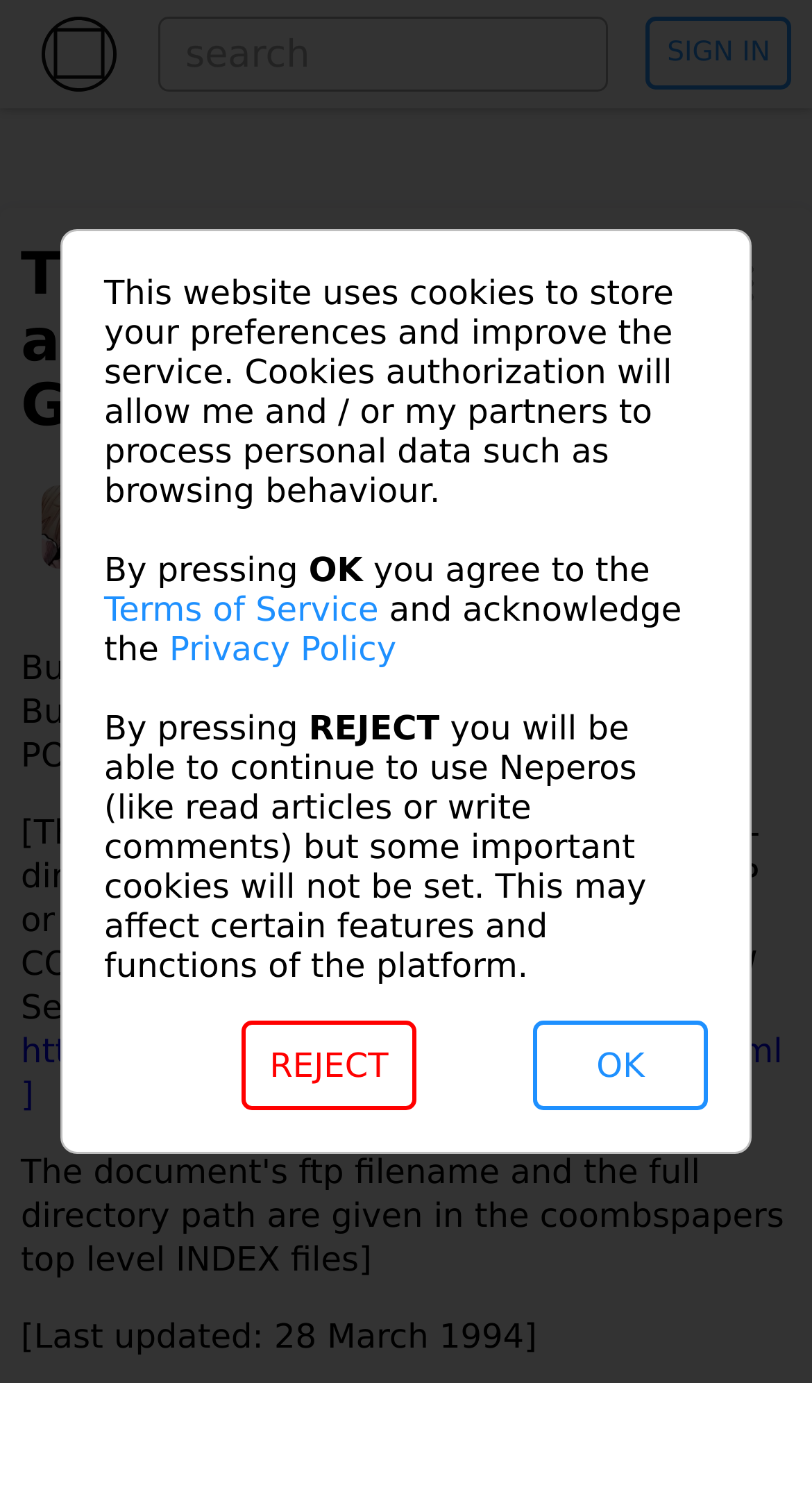Locate the bounding box coordinates of the item that should be clicked to fulfill the instruction: "Visit eZine's profile".

[0.179, 0.323, 0.44, 0.349]